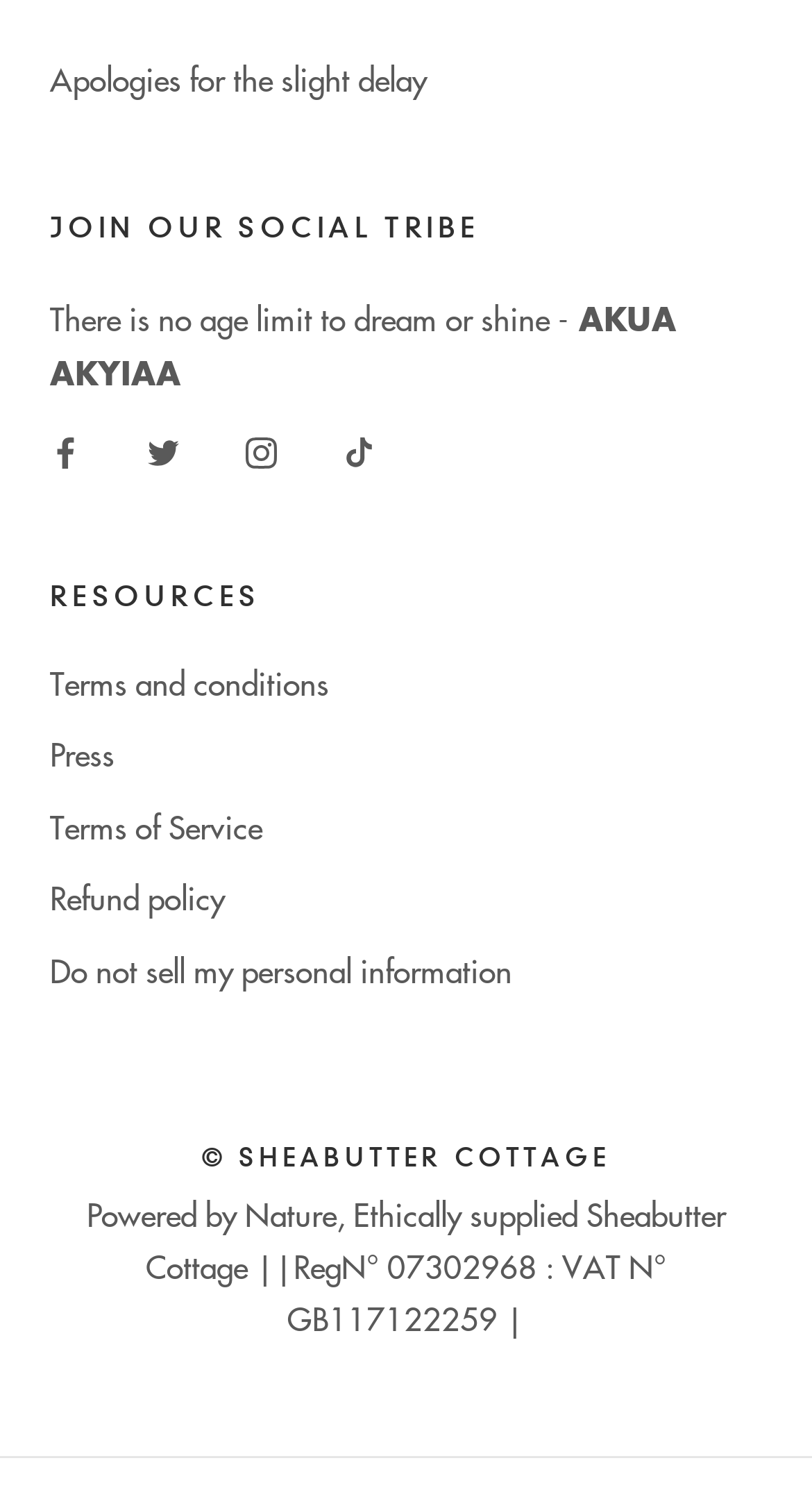Identify the bounding box coordinates of the region I need to click to complete this instruction: "Check Refund policy".

[0.062, 0.585, 0.938, 0.616]